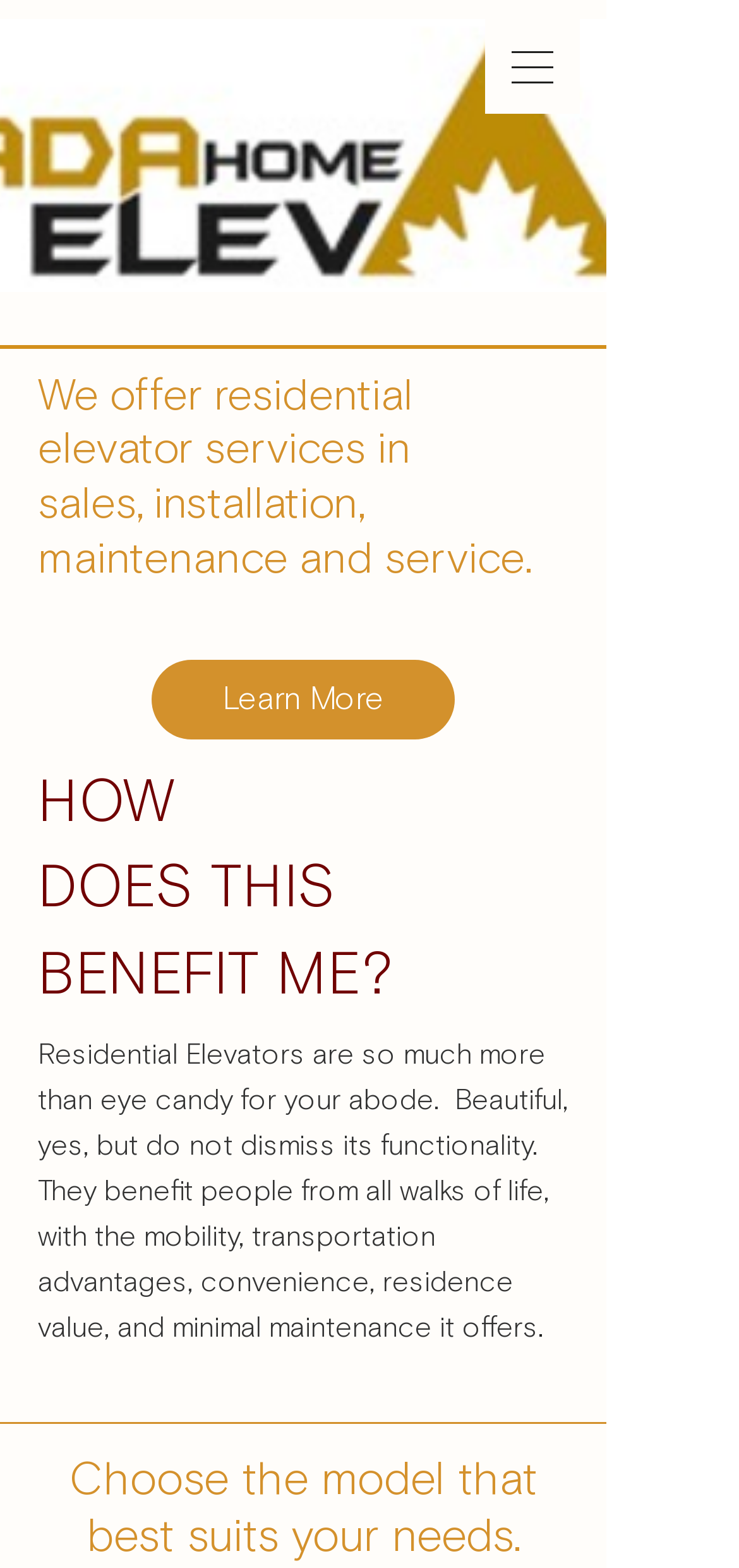Identify the bounding box coordinates for the UI element that matches this description: "Learn More".

[0.205, 0.421, 0.615, 0.472]